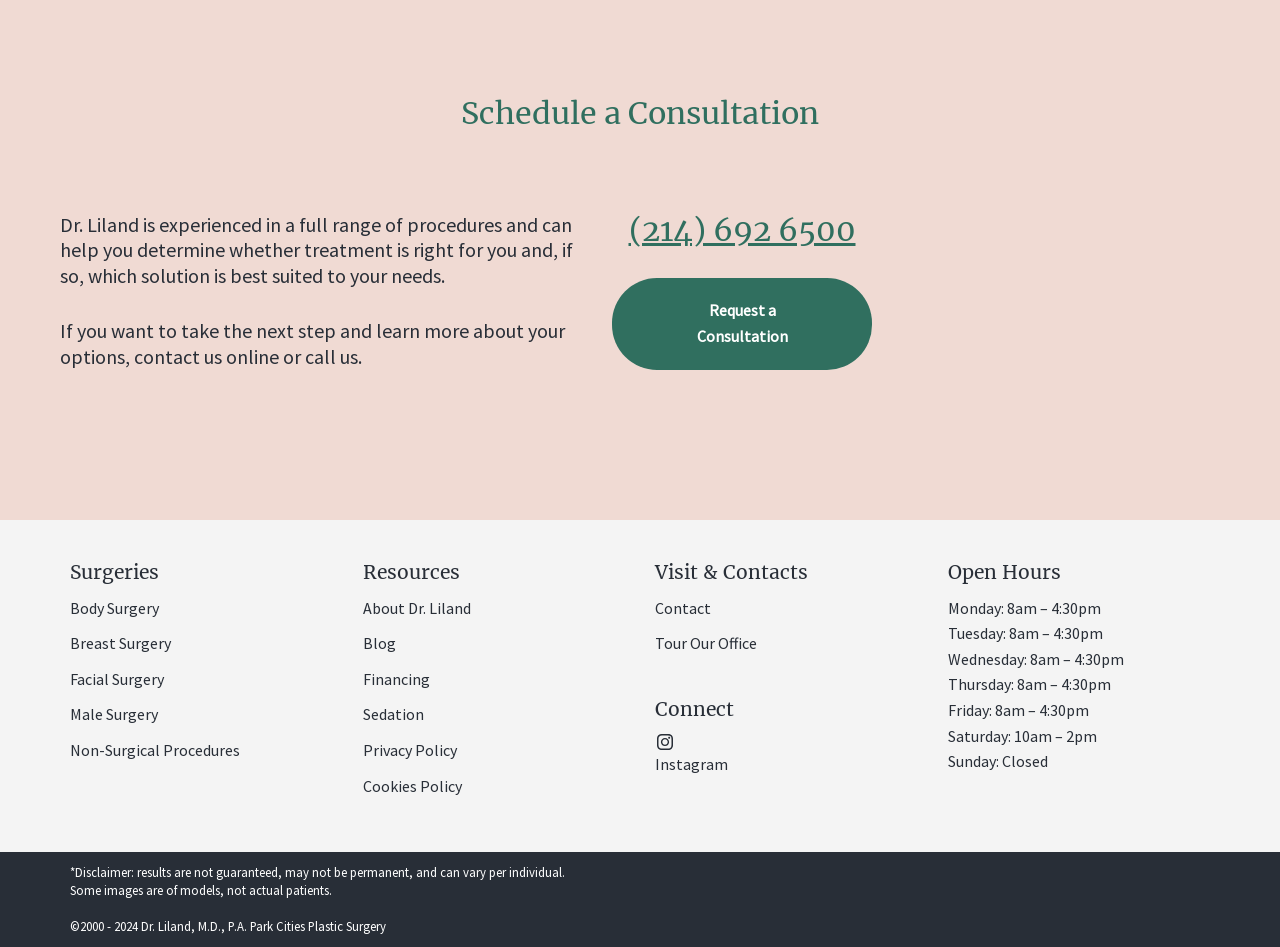What is the doctor's name?
Please look at the screenshot and answer using one word or phrase.

Dr. Liland